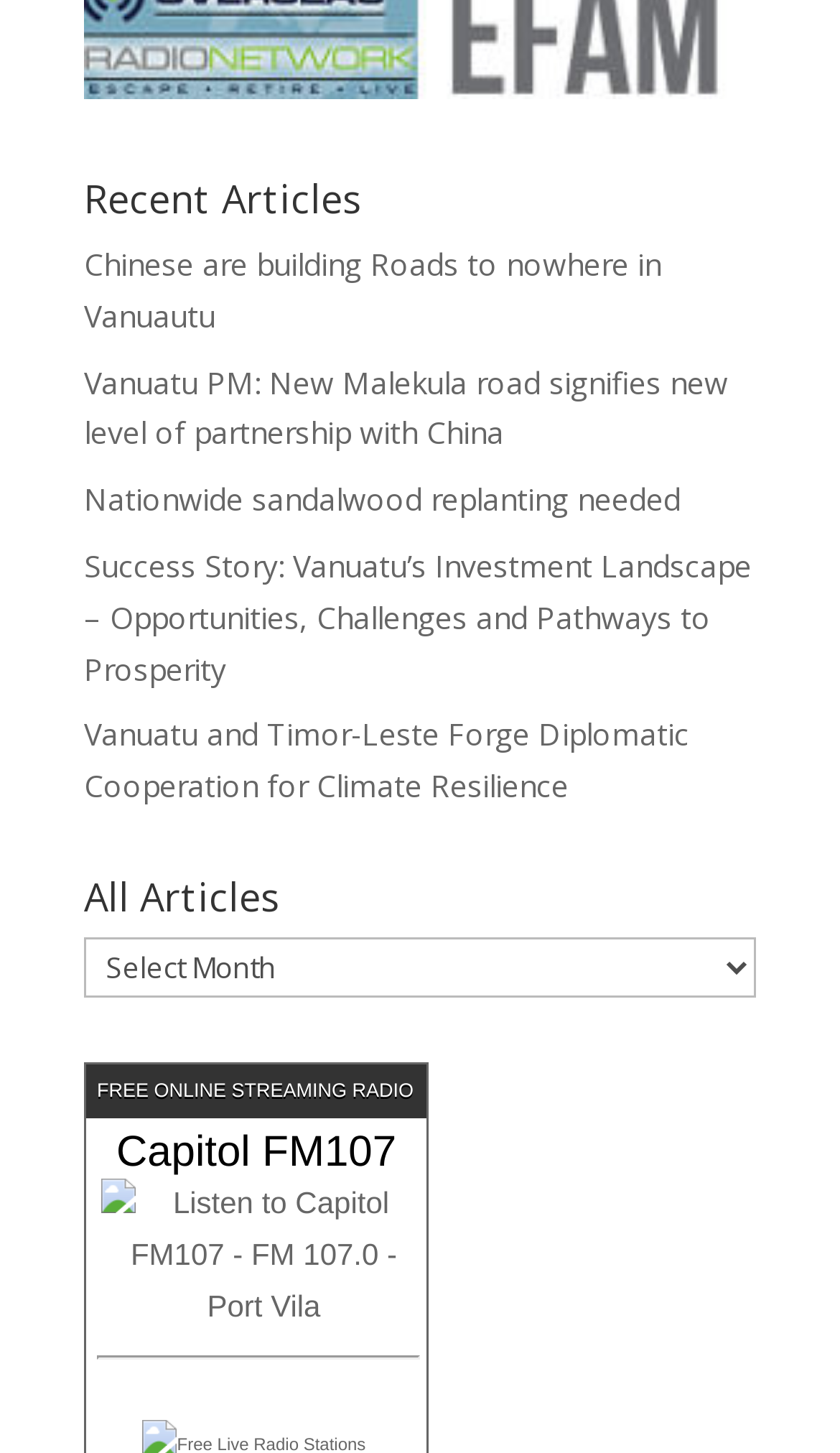Please give a succinct answer to the question in one word or phrase:
How many links are under the 'Recent Articles' heading?

5